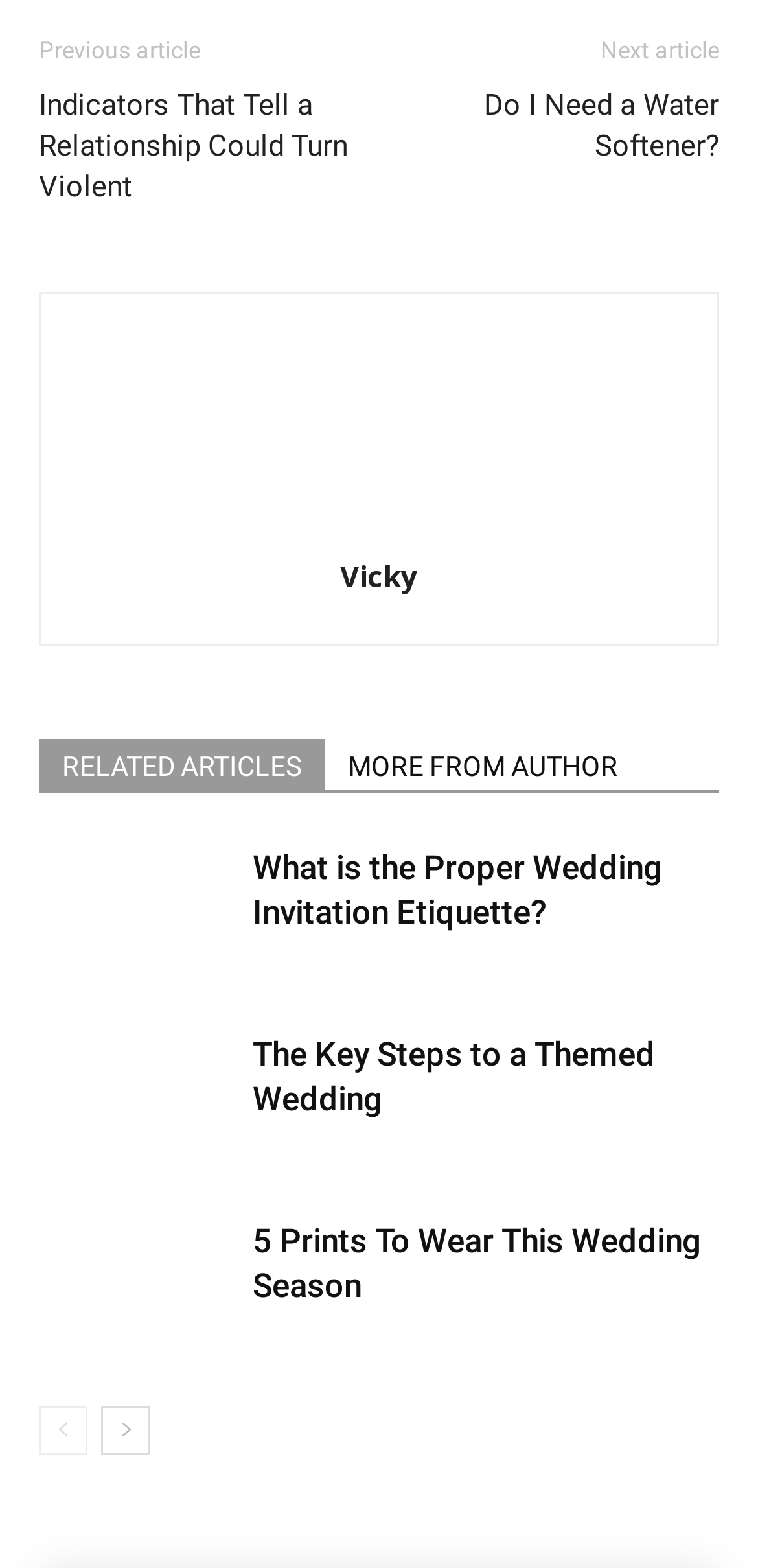Find the bounding box of the element with the following description: "RELATED ARTICLES". The coordinates must be four float numbers between 0 and 1, formatted as [left, top, right, bottom].

[0.051, 0.471, 0.428, 0.504]